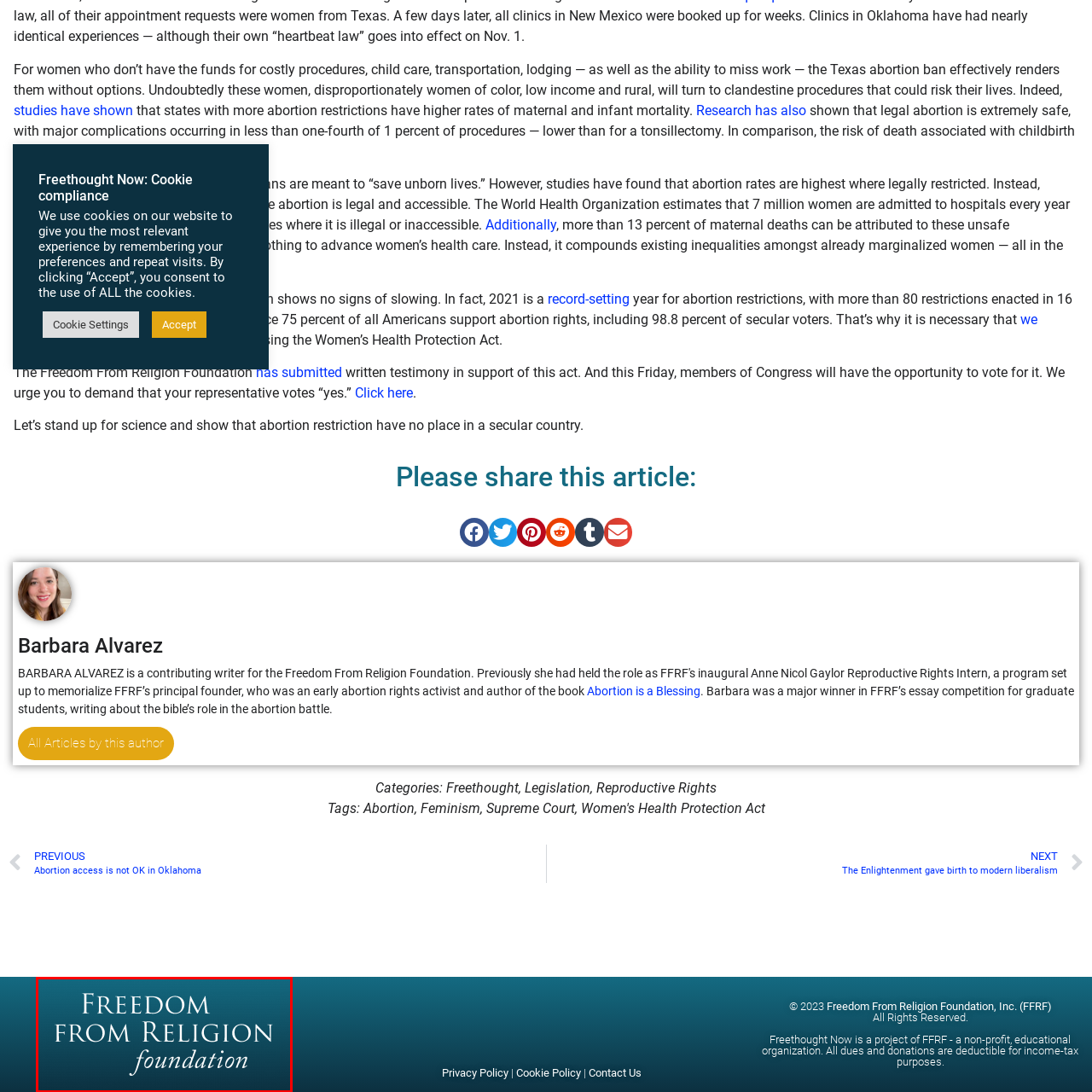Offer a detailed explanation of the elements found within the defined red outline.

The image features the logo of the "Freedom from Religion Foundation," prominently displayed in white text against a deep teal background. The logo emphasizes the organization's commitment to promoting secularism and advocating for the separation of church and state. The text is artistically styled, with "Freedom" and "from Religion" in larger, bolder font, while "foundation" is presented in a smaller, more delicate typeface, reinforcing the foundation's mission to protect the rights of individuals in a secular society. This visual representation aligns with the foundation's goals of ensuring that personal beliefs do not influence public policy, particularly regarding issues like reproductive rights and education.